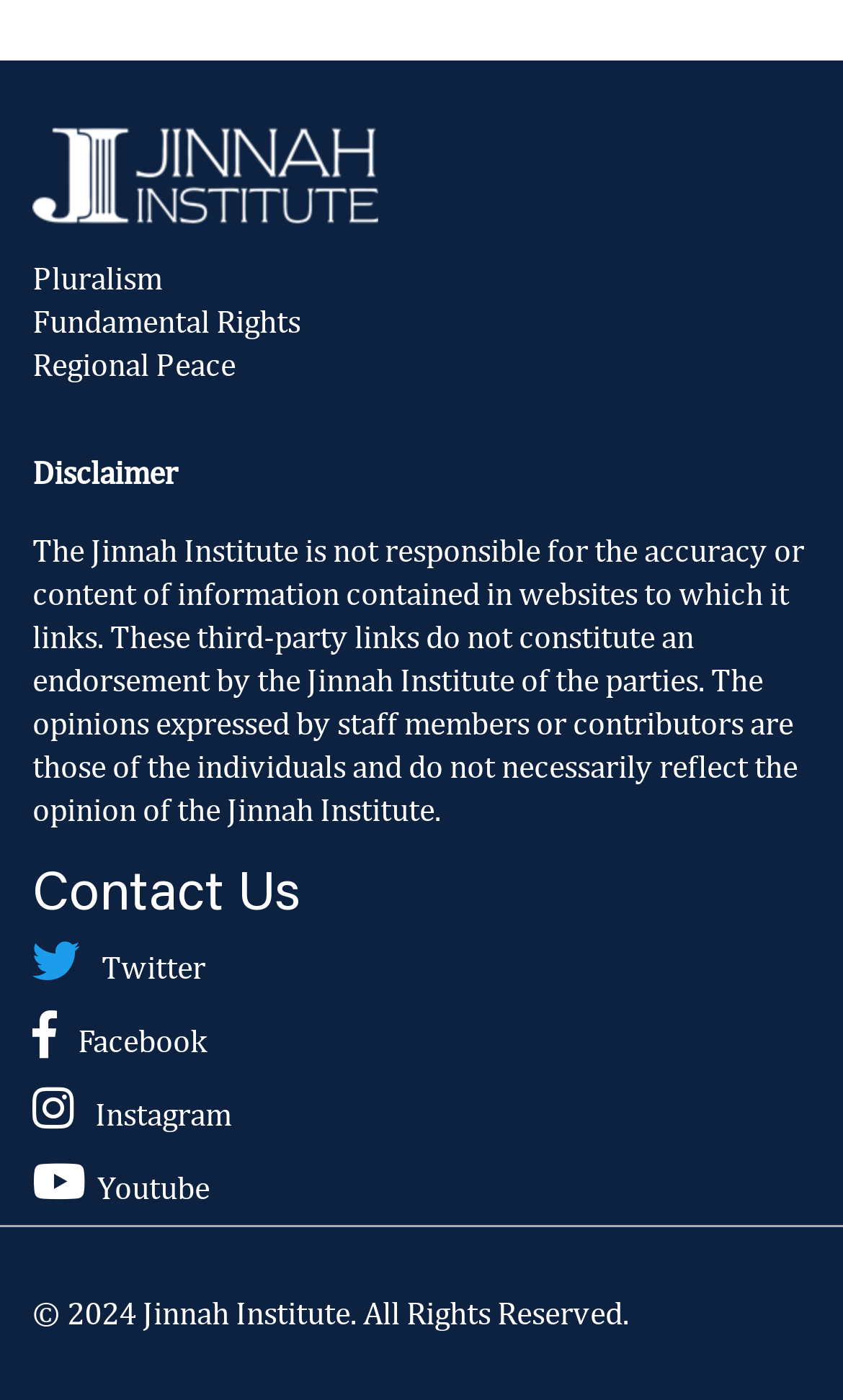What is the year of copyright?
Provide a detailed and well-explained answer to the question.

The year of copyright can be found at the bottom of the webpage, which states '© 2024 Jinnah Institute. All Rights Reserved.'